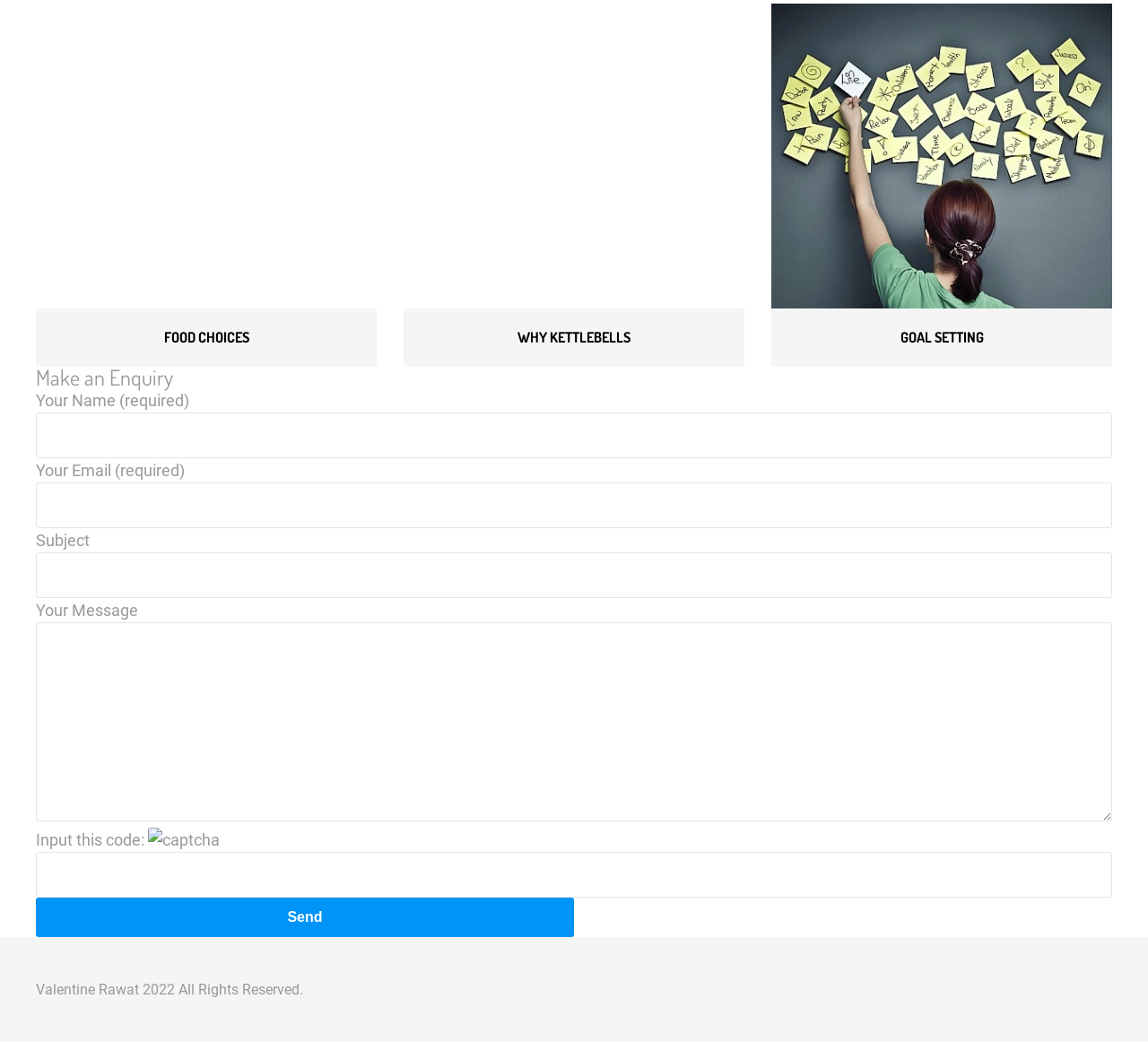Use a single word or phrase to respond to the question:
How many textboxes are in the contact form?

4